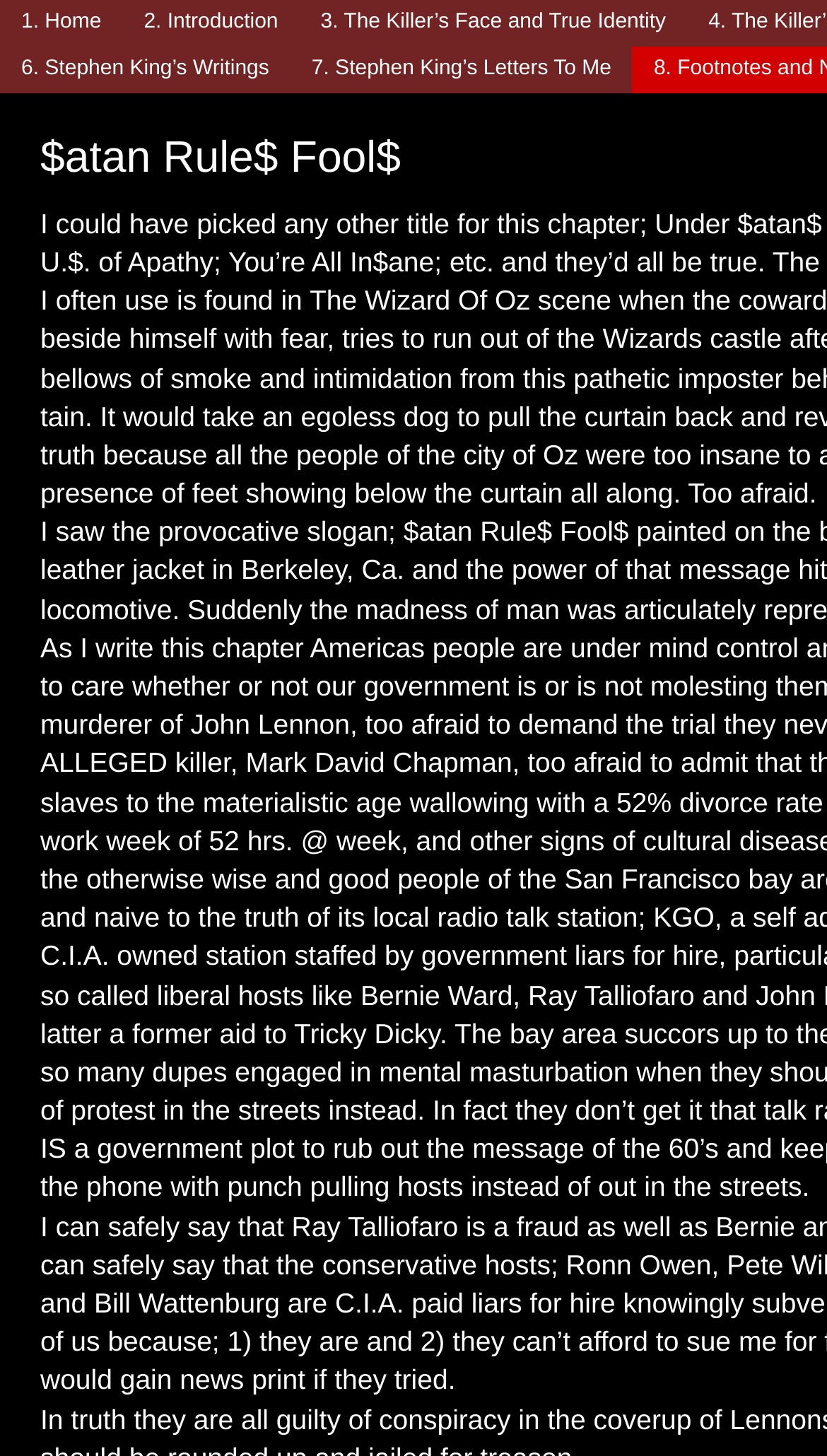Please answer the following question using a single word or phrase: 
What is the context of 'the phone'?

punch pulling hosts